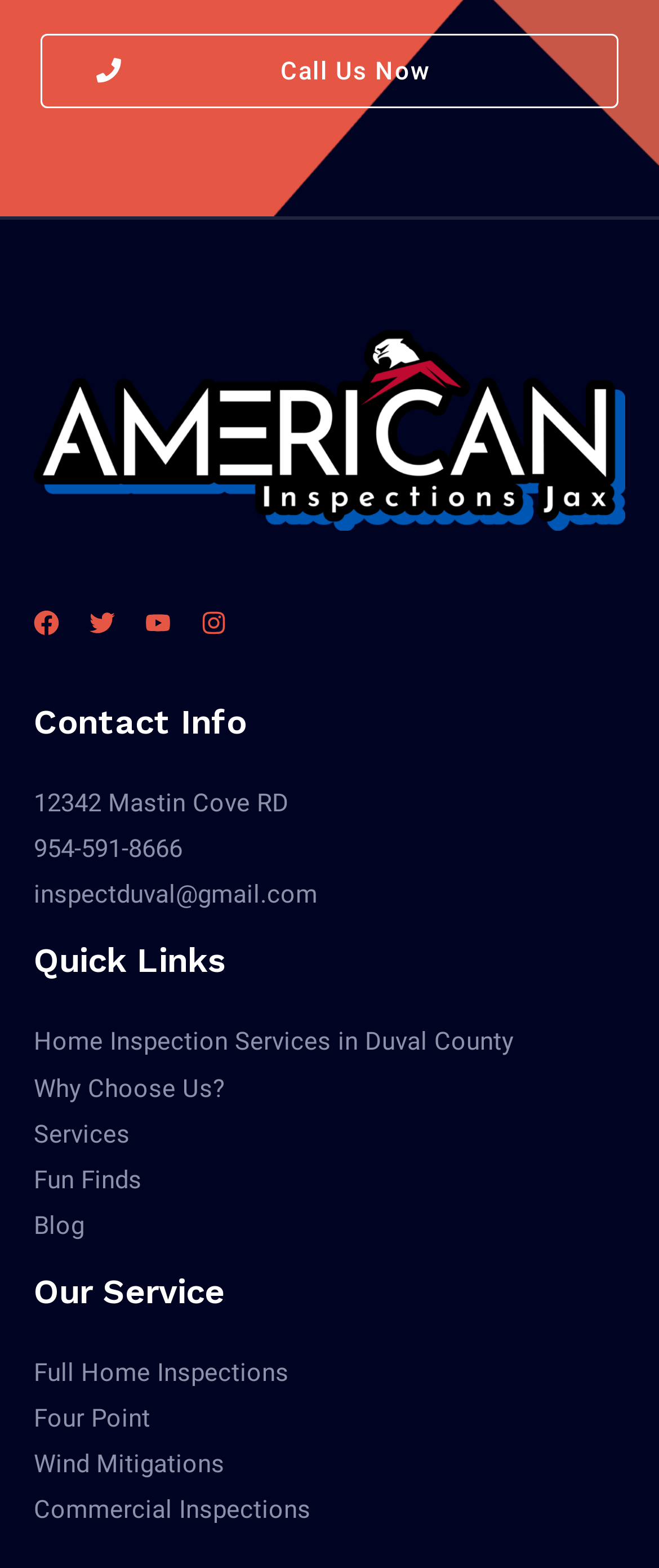Please provide a detailed answer to the question below by examining the image:
How many service links are there?

I counted the number of service links in the footer section, which are Full Home Inspections, Four Point, Wind Mitigations, and Commercial Inspections, and found that there are 4 service links.